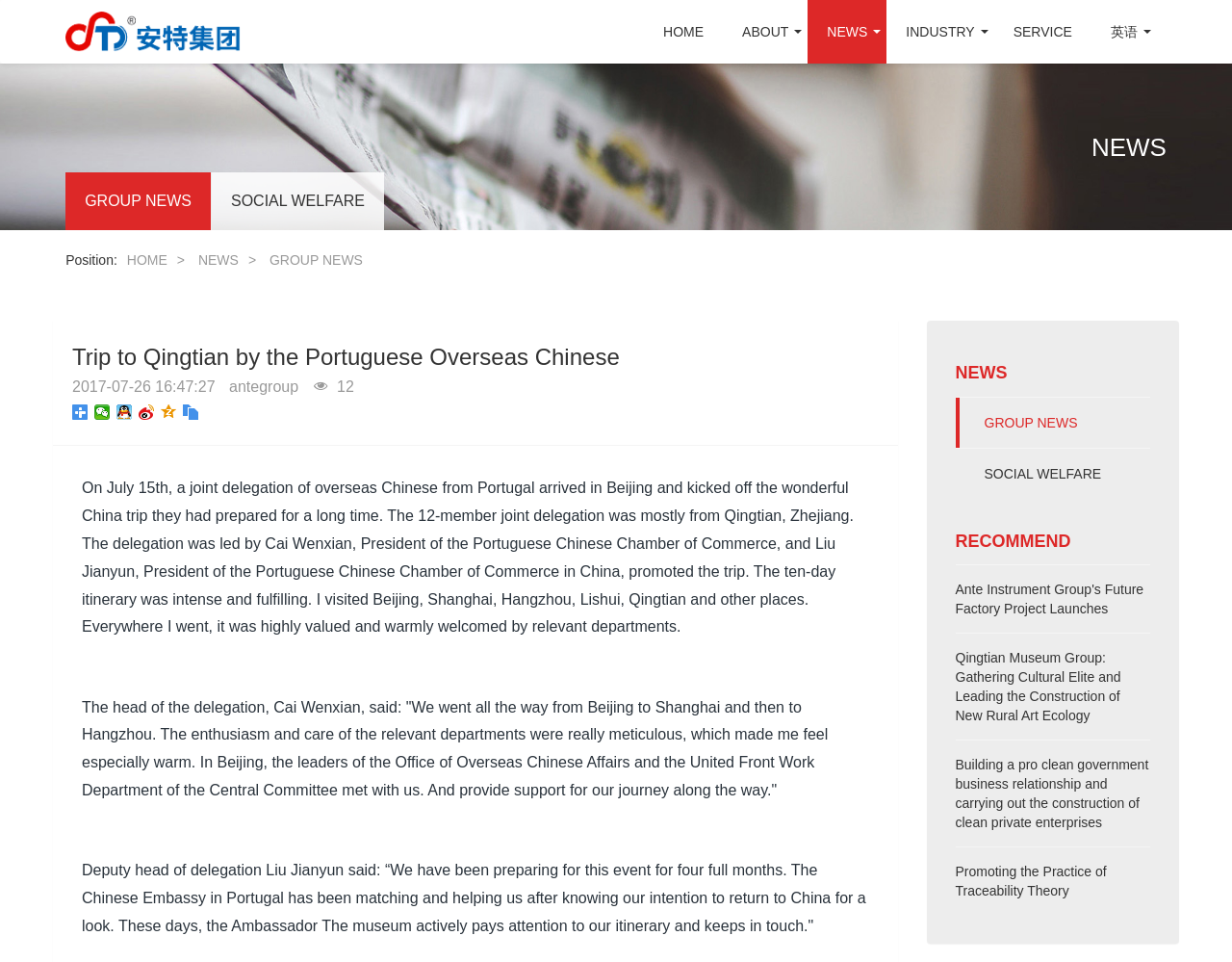Locate the bounding box coordinates of the region to be clicked to comply with the following instruction: "Click the GROUP NEWS link". The coordinates must be four float numbers between 0 and 1, in the form [left, top, right, bottom].

[0.053, 0.18, 0.172, 0.24]